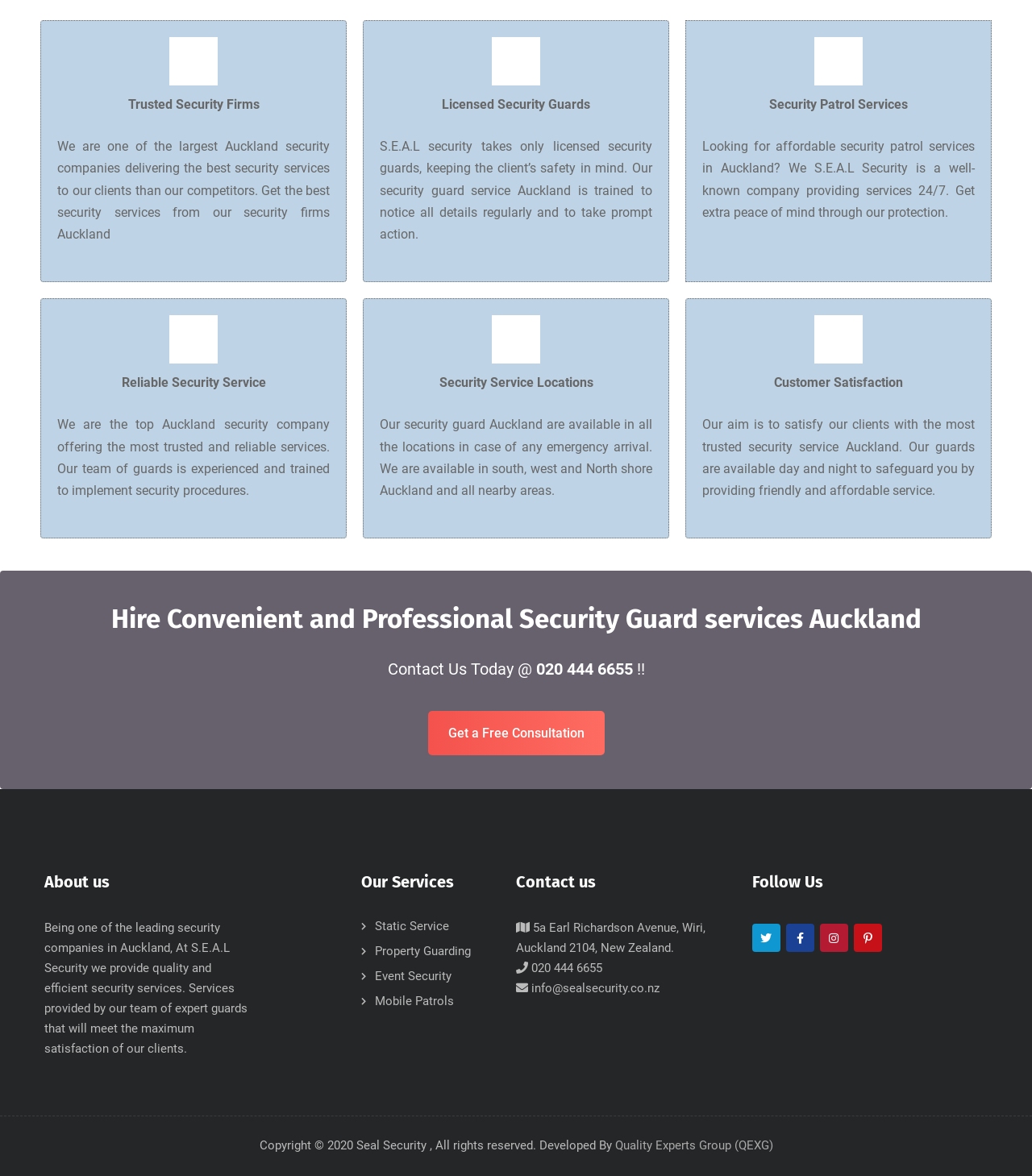Pinpoint the bounding box coordinates of the clickable area necessary to execute the following instruction: "Visit the 'About us' page". The coordinates should be given as four float numbers between 0 and 1, namely [left, top, right, bottom].

[0.043, 0.739, 0.248, 0.76]